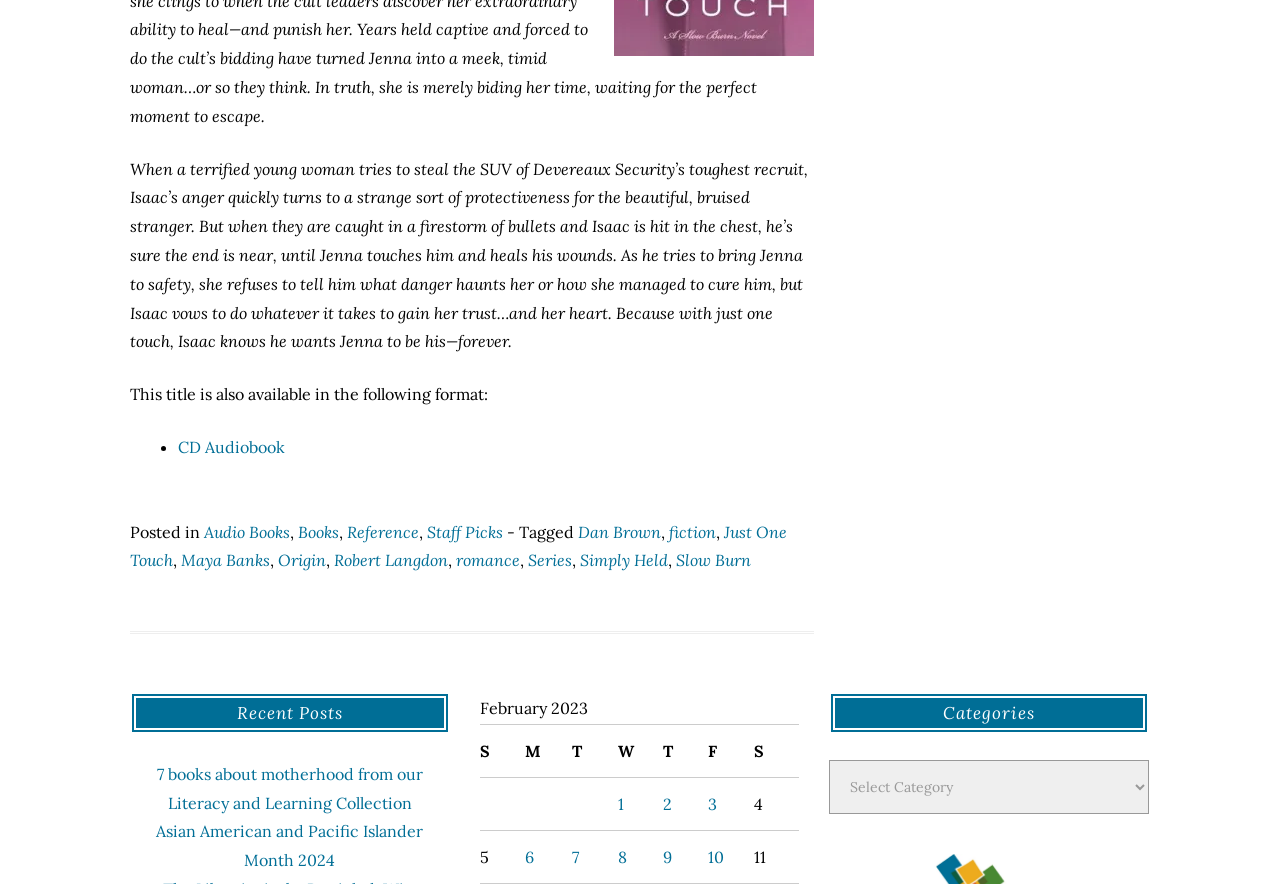Based on the visual content of the image, answer the question thoroughly: How many recent posts are listed?

The number of recent posts is determined by counting the number of rows in the table under the 'Recent Posts' heading, which lists the posts published on different dates.